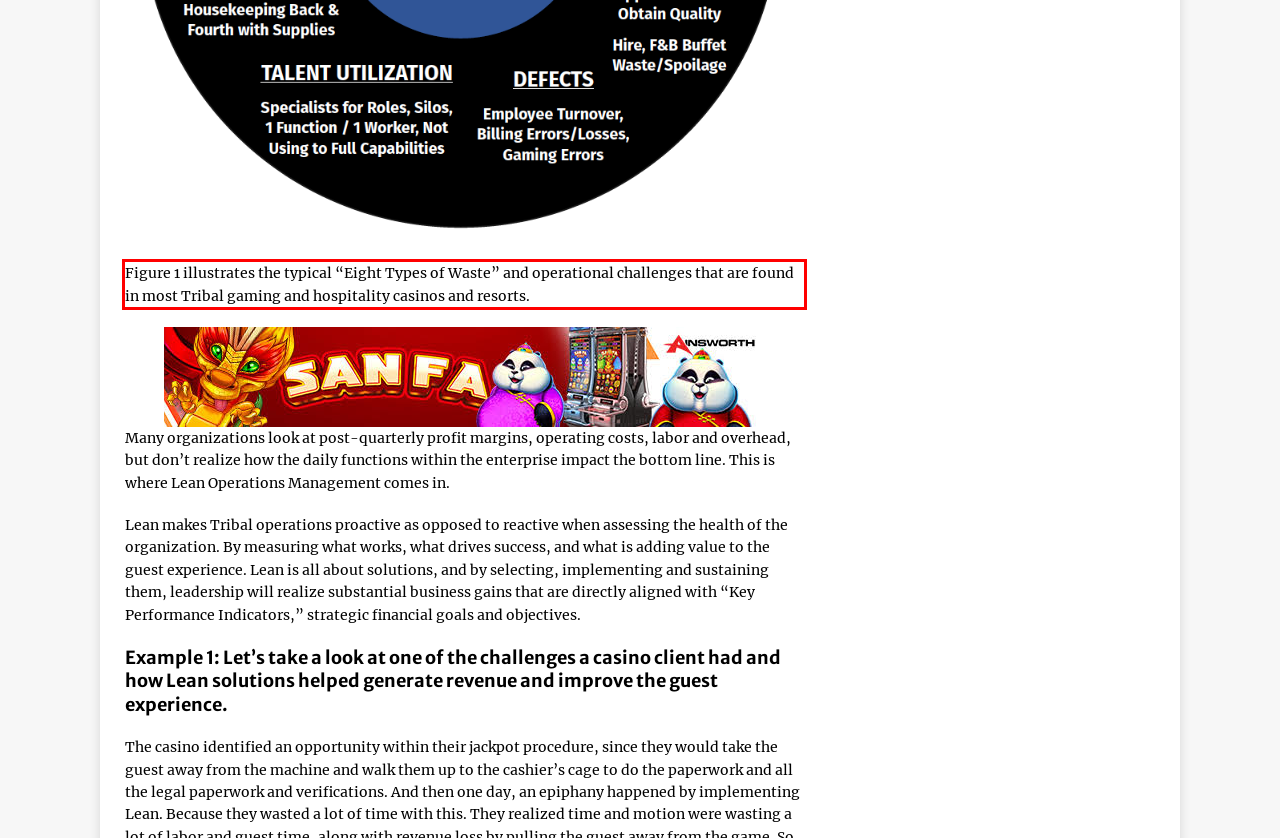Analyze the red bounding box in the provided webpage screenshot and generate the text content contained within.

Figure 1 illustrates the typical “Eight Types of Waste” and operational challenges that are found in most Tribal gaming and hospitality casinos and resorts.